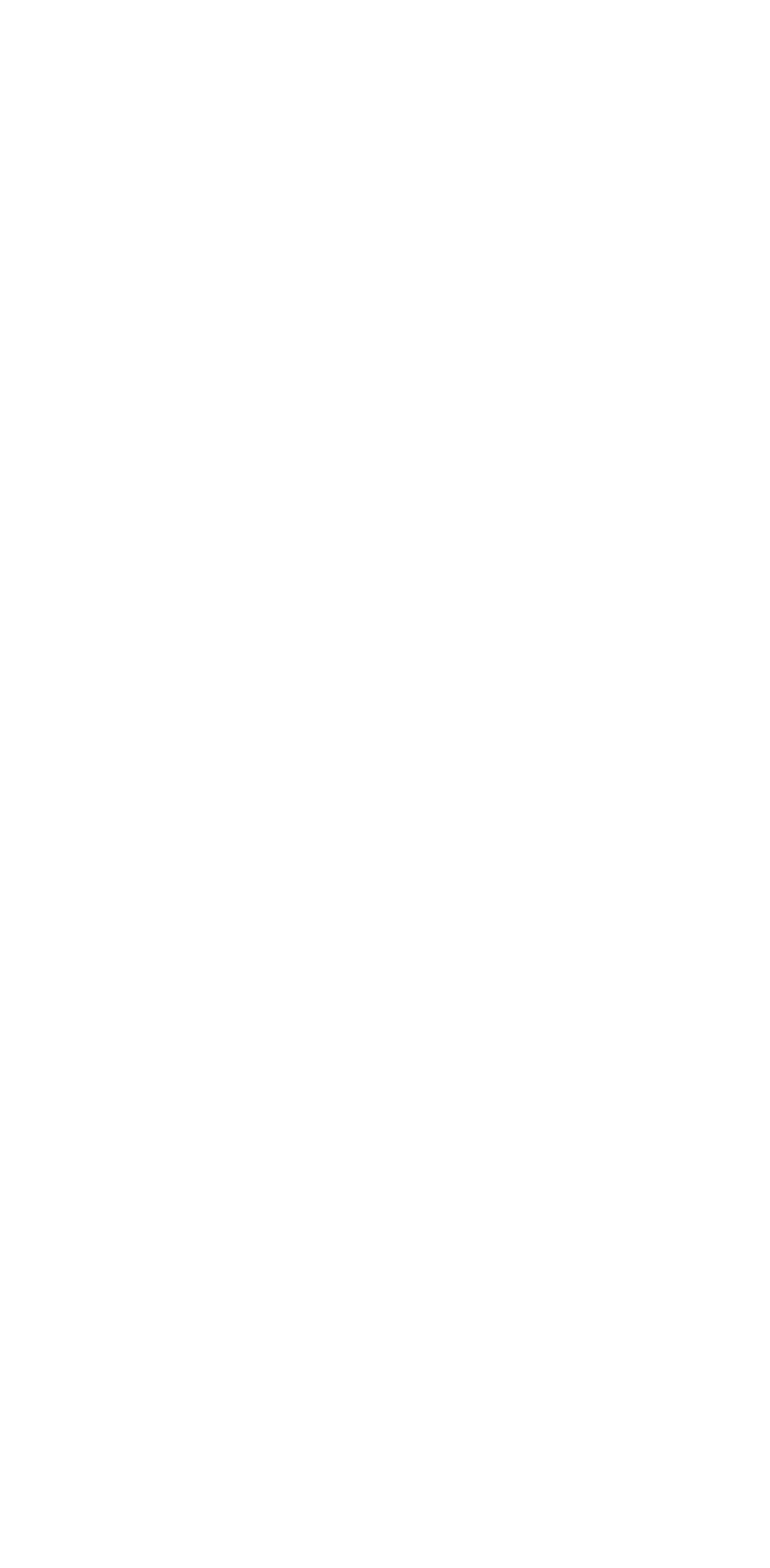Determine the bounding box coordinates of the area to click in order to meet this instruction: "Check Bay County Emergency Management Division".

[0.026, 0.401, 0.679, 0.422]